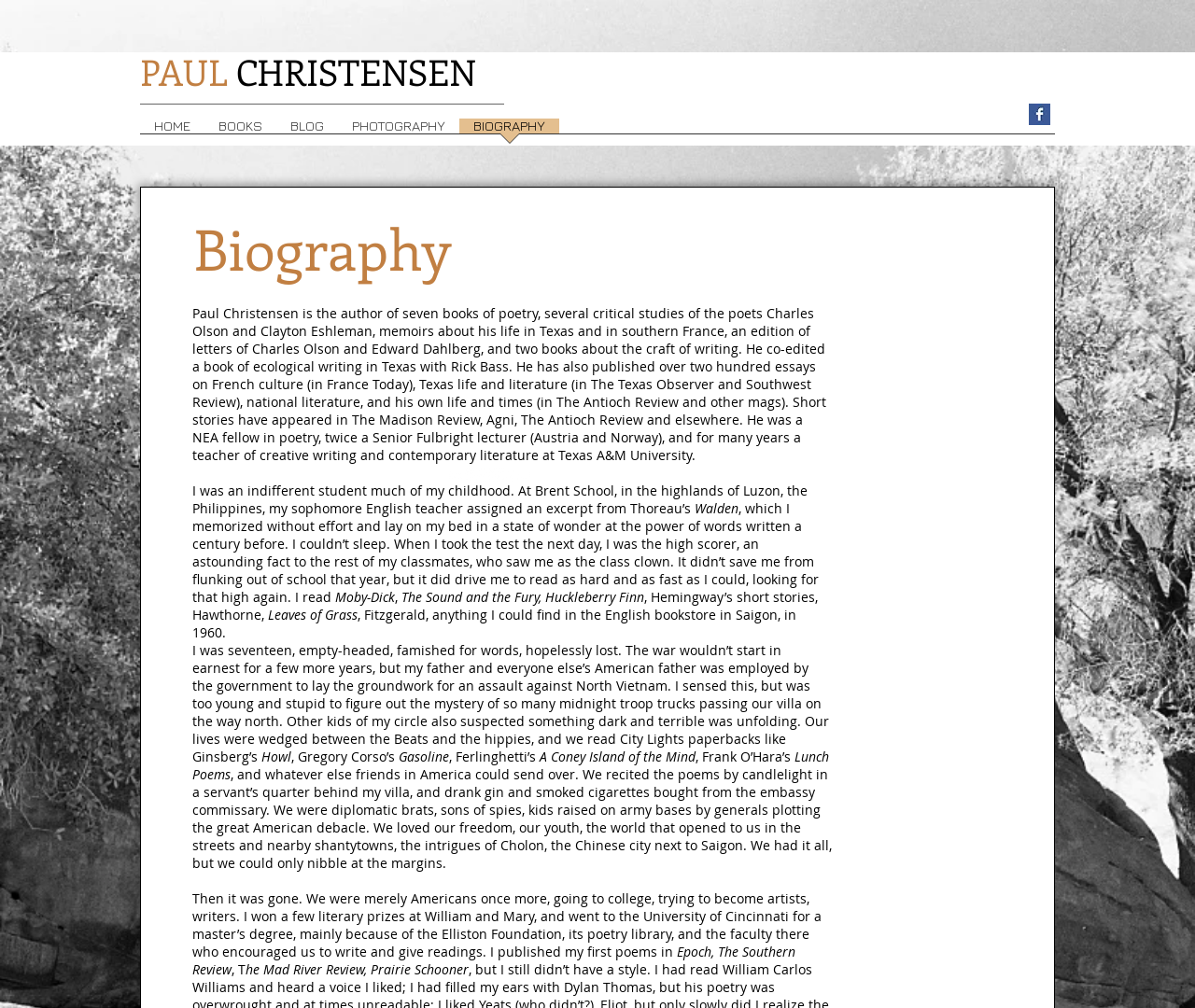How many books of poetry has Paul Christensen written?
Examine the screenshot and reply with a single word or phrase.

Seven